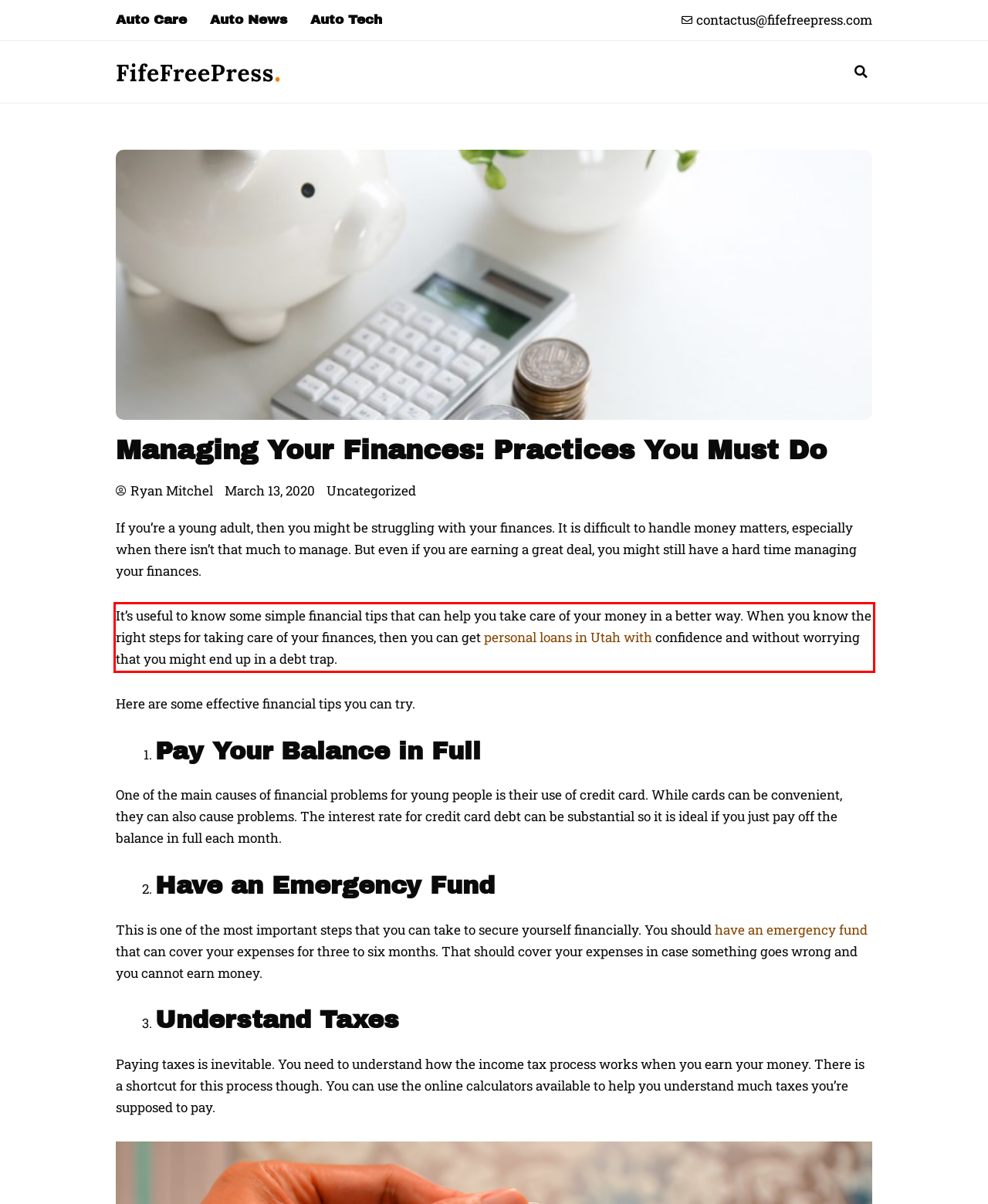Using the provided webpage screenshot, identify and read the text within the red rectangle bounding box.

It’s useful to know some simple financial tips that can help you take care of your money in a better way. When you know the right steps for taking care of your finances, then you can get personal loans in Utah with confidence and without worrying that you might end up in a debt trap.